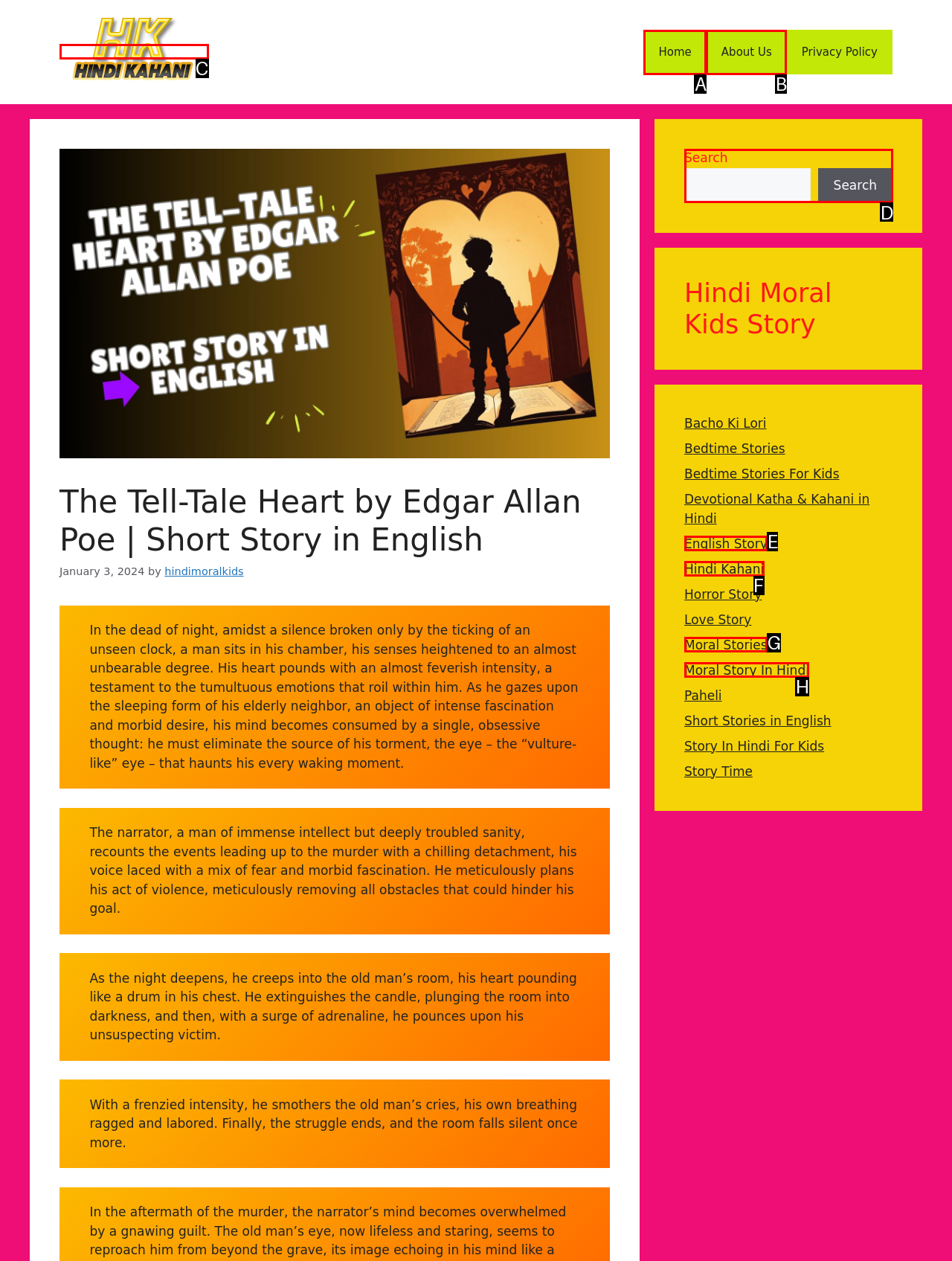Determine which UI element I need to click to achieve the following task: Search for a story Provide your answer as the letter of the selected option.

D